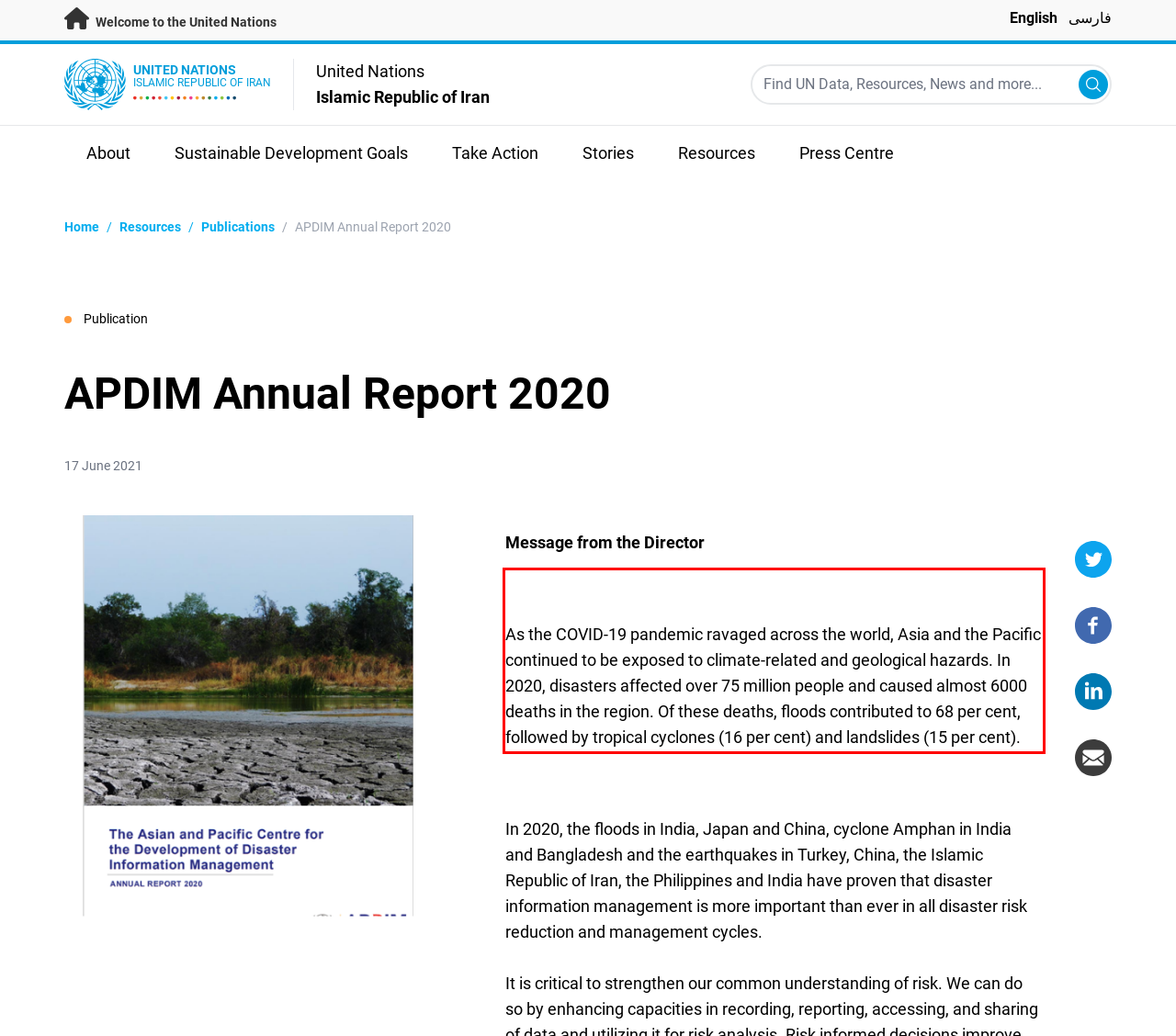You are given a screenshot of a webpage with a UI element highlighted by a red bounding box. Please perform OCR on the text content within this red bounding box.

As the COVID-19 pandemic ravaged across the world, Asia and the Pacific continued to be exposed to climate-related and geological hazards. In 2020, disasters affected over 75 million people and caused almost 6000 deaths in the region. Of these deaths, floods contributed to 68 per cent, followed by tropical cyclones (16 per cent) and landslides (15 per cent).